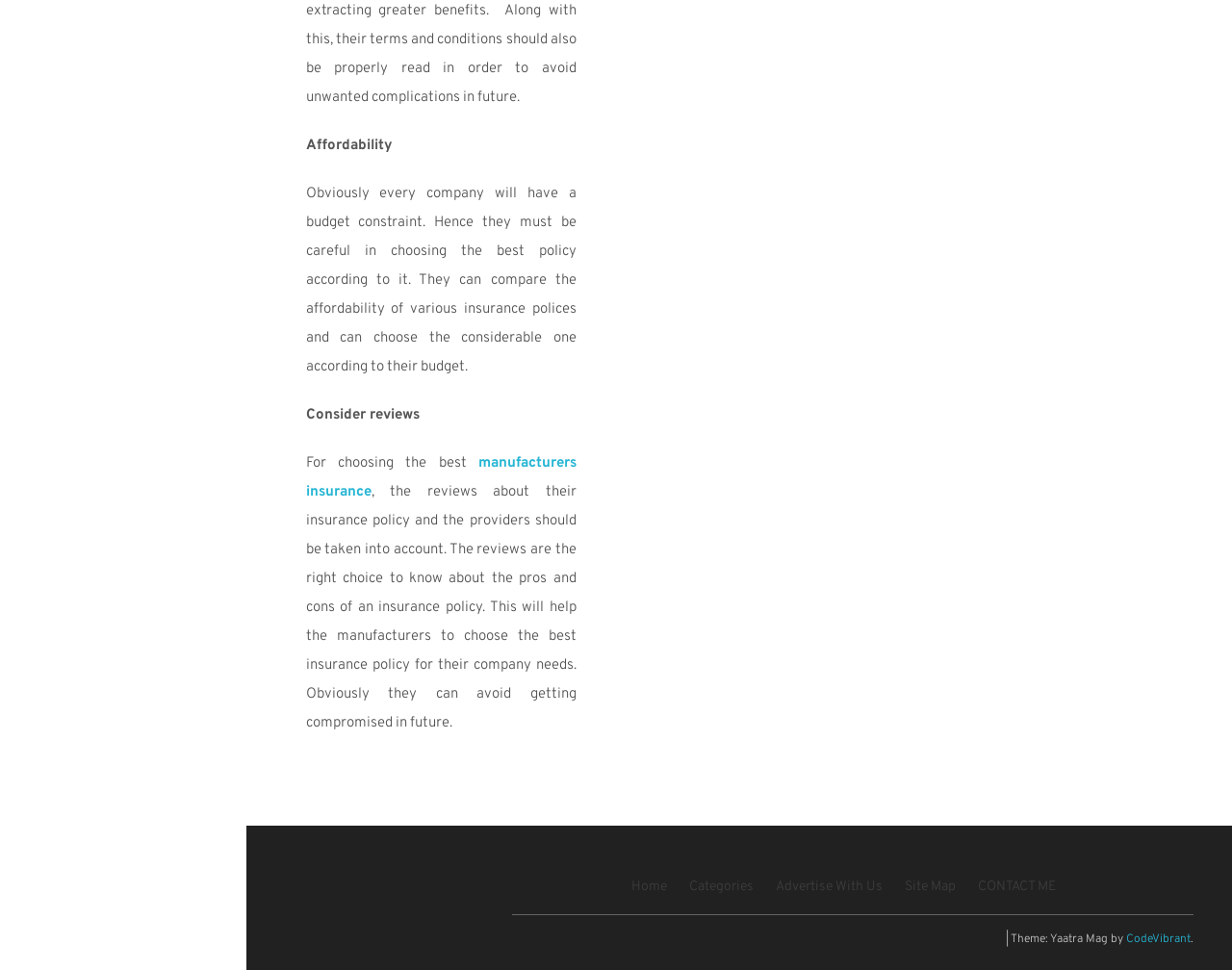Use one word or a short phrase to answer the question provided: 
What is the name of the theme used in this website?

Yaatra Mag